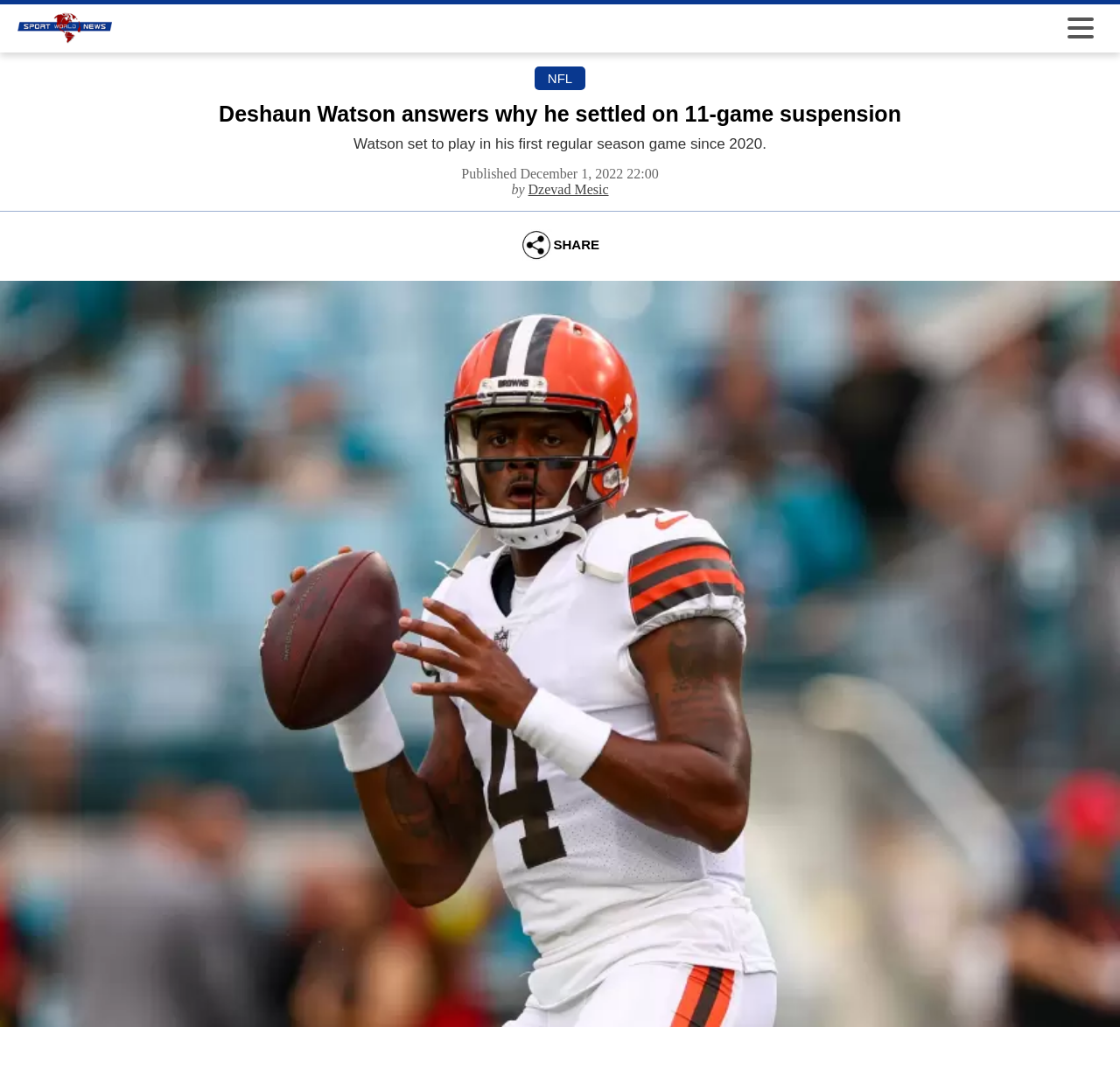Produce an extensive caption that describes everything on the webpage.

The webpage appears to be a news article about Deshaun Watson, an NFL player. At the top left corner, there is a logo image of "Sport World News". Below the logo, there is a link to "NFL" positioned near the center of the page. 

The main heading of the article, "Deshaun Watson answers why he settled on 11-game suspension", is located near the top of the page, spanning almost the entire width. Below the heading, there is a brief summary of the article, "Watson set to play in his first regular season game since 2020", positioned roughly in the middle of the page.

To the right of the summary, there is a time element showing the publication date and time, "Published December 1, 2022 22:00". Below the summary, there is a byline indicating the author, "by Dzevad Mesic", positioned near the center of the page. 

Further down, there is a large figure that occupies almost the entire width of the page, containing an image related to the article, "Deshaun Watson answers why he settled on 11-game suspension". At the bottom of the page, there is a "SHARE" button positioned near the center.